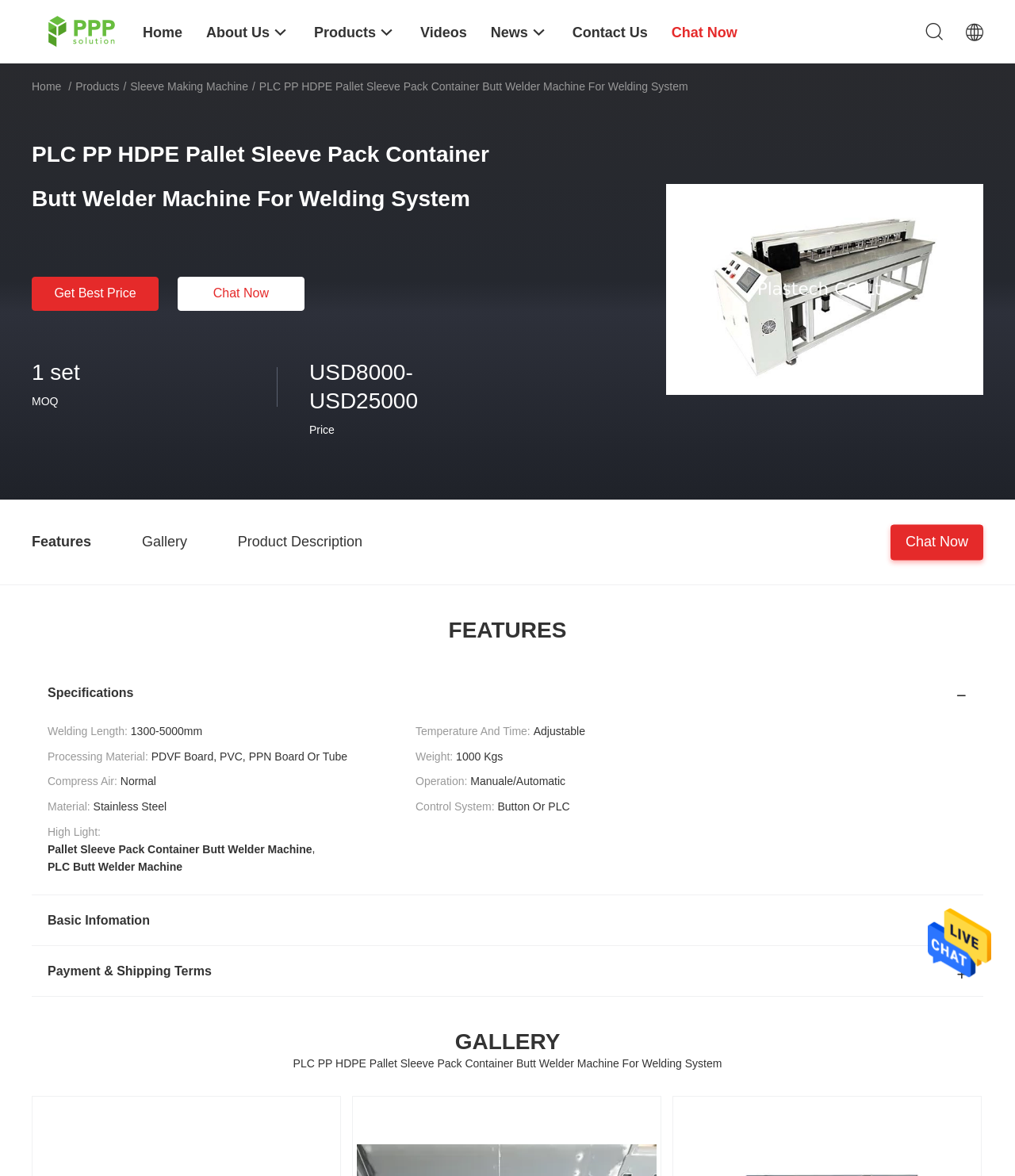Answer the following in one word or a short phrase: 
What is the price range of the product?

USD8000-USD25000